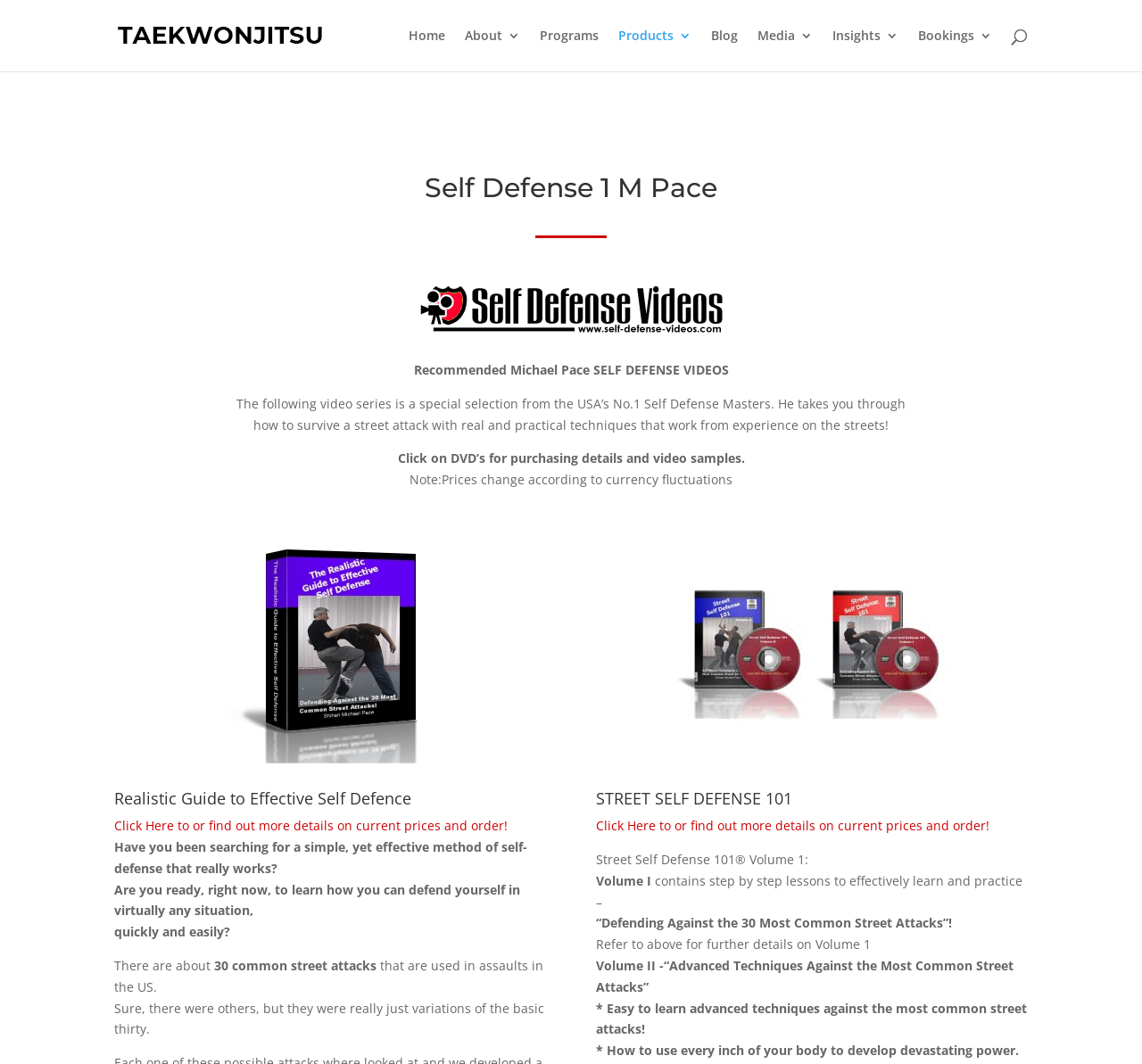Identify and extract the main heading from the webpage.

Self Defense 1 M Pace